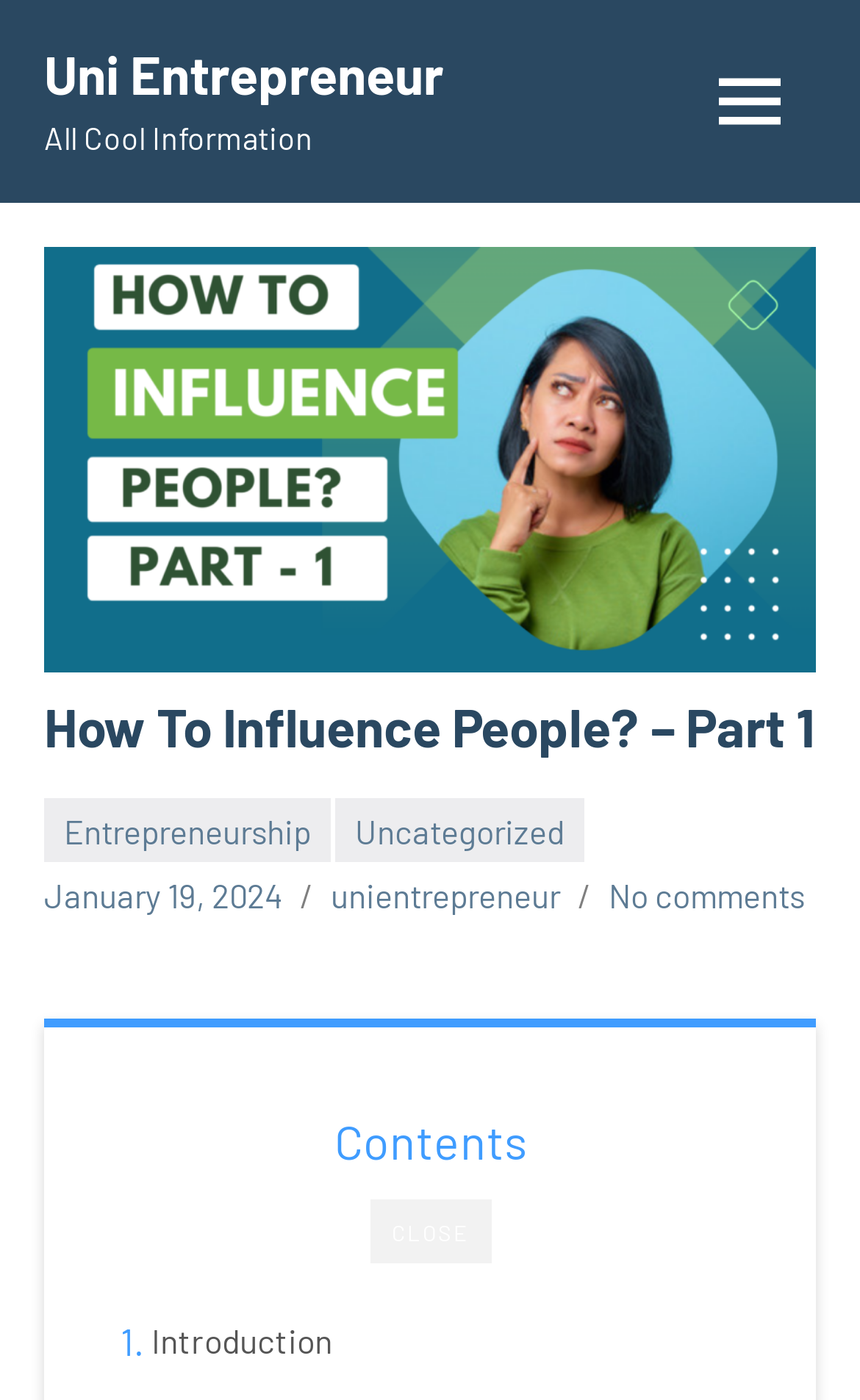Please identify the bounding box coordinates of the region to click in order to complete the given instruction: "Click the CLOSE button". The coordinates should be four float numbers between 0 and 1, i.e., [left, top, right, bottom].

[0.429, 0.857, 0.571, 0.903]